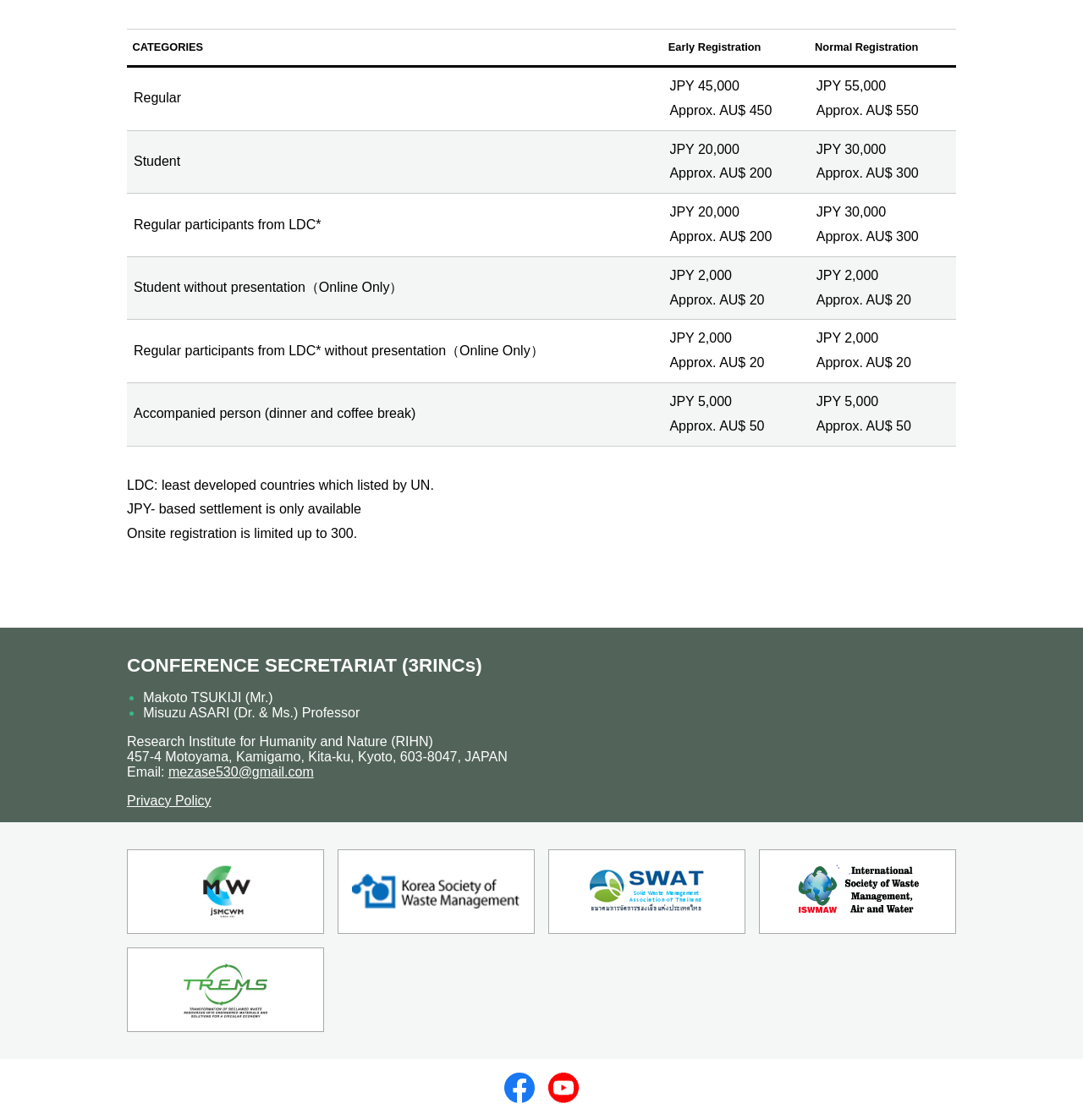Please determine the bounding box coordinates for the UI element described as: "mezase530@gmail.com".

[0.155, 0.683, 0.29, 0.696]